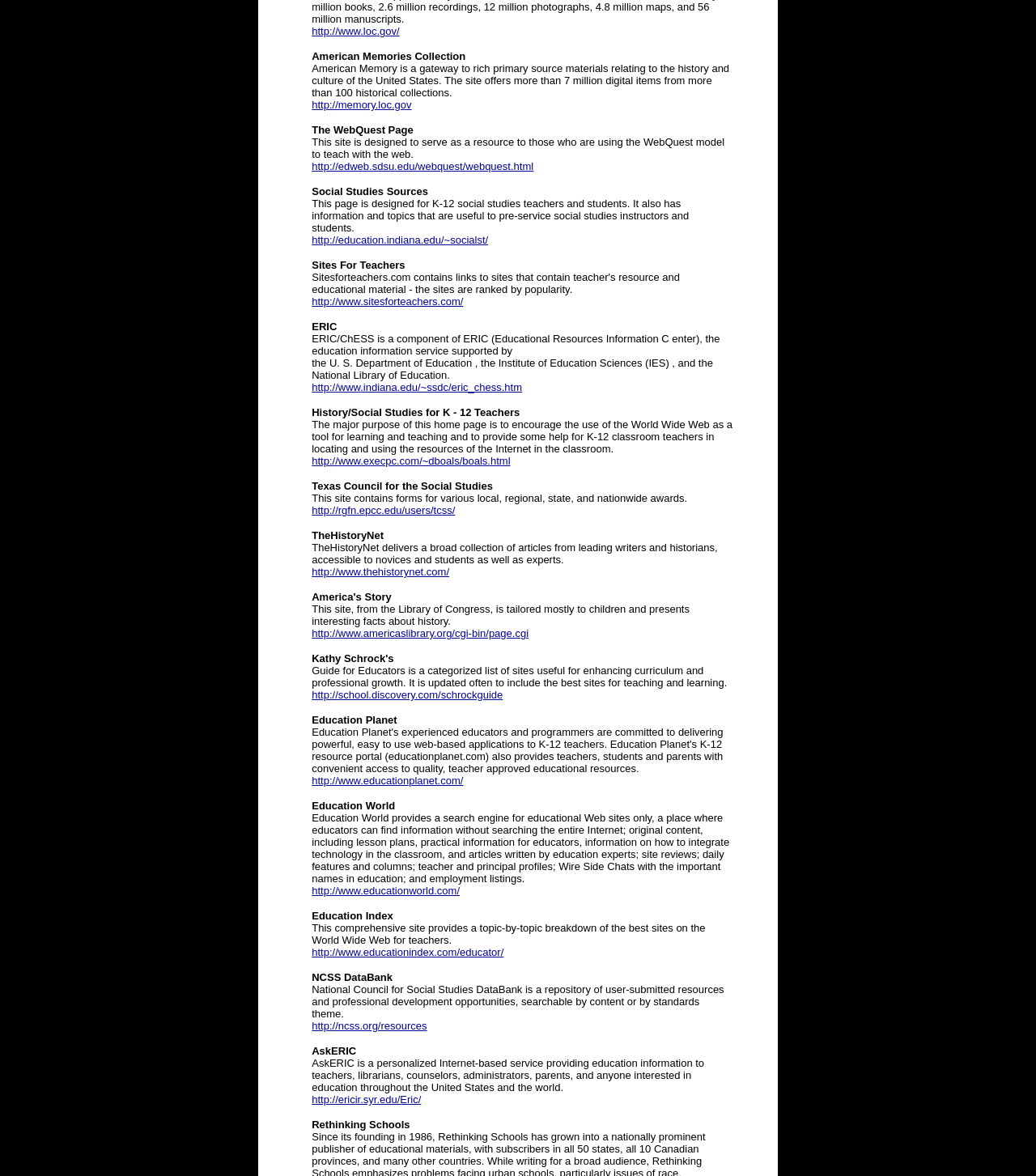What is the major purpose of the History/Social Studies for K-12 Teachers page?
Please answer using one word or phrase, based on the screenshot.

Encourage use of the web for learning